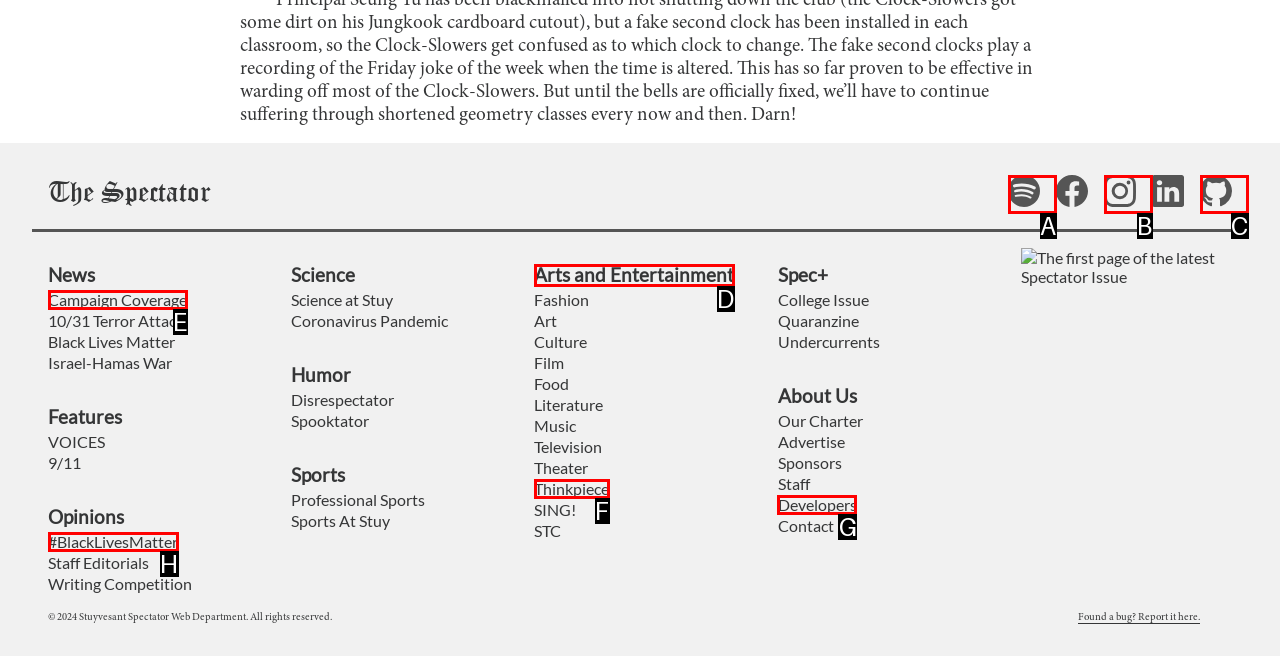Select the HTML element that fits the following description: aria-label="The Lens Podcast on Spotify"
Provide the letter of the matching option.

A